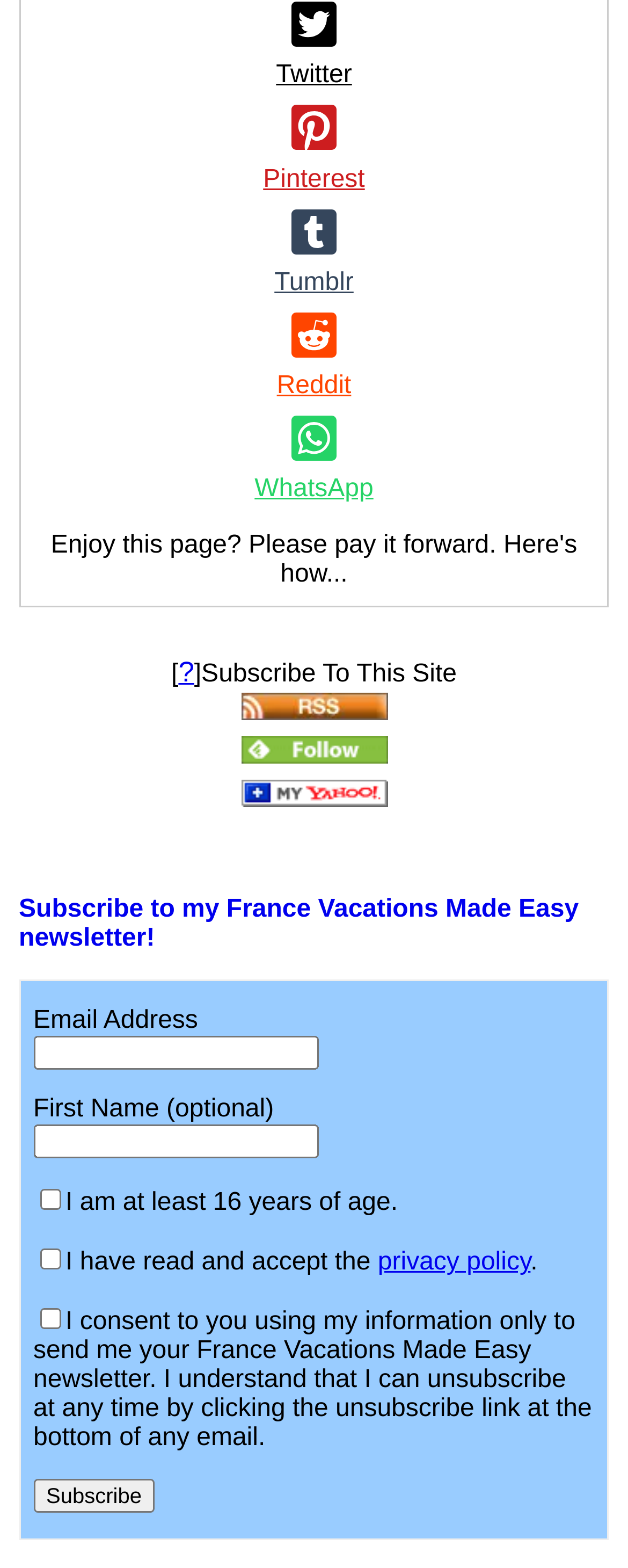Please provide a one-word or short phrase answer to the question:
What is the label of the first textbox in the subscription form?

Email Address